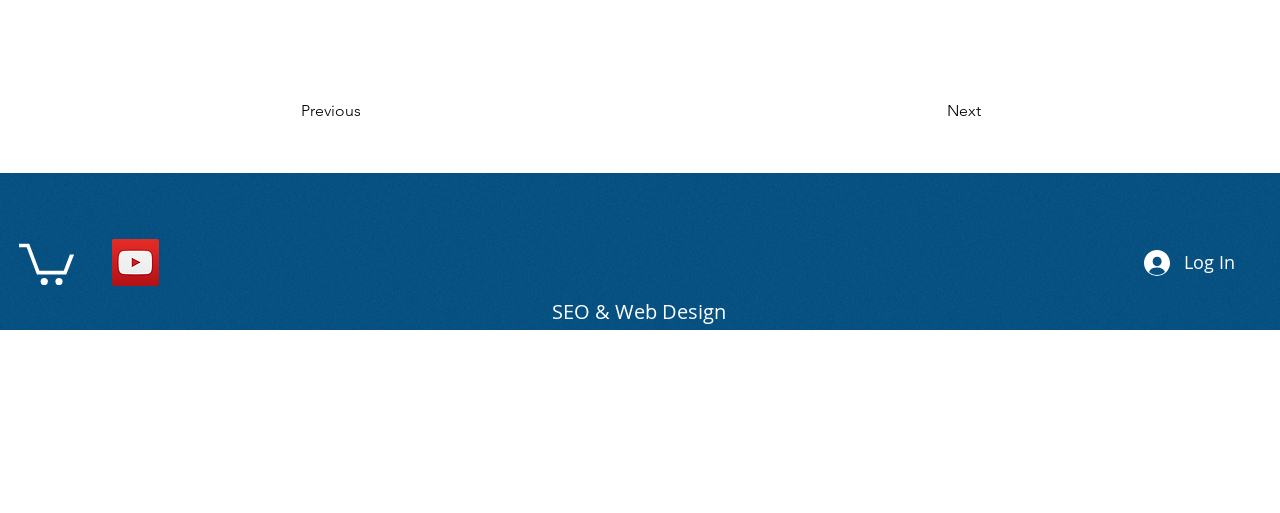Provide your answer in one word or a succinct phrase for the question: 
How many links are in the navigation menu?

6